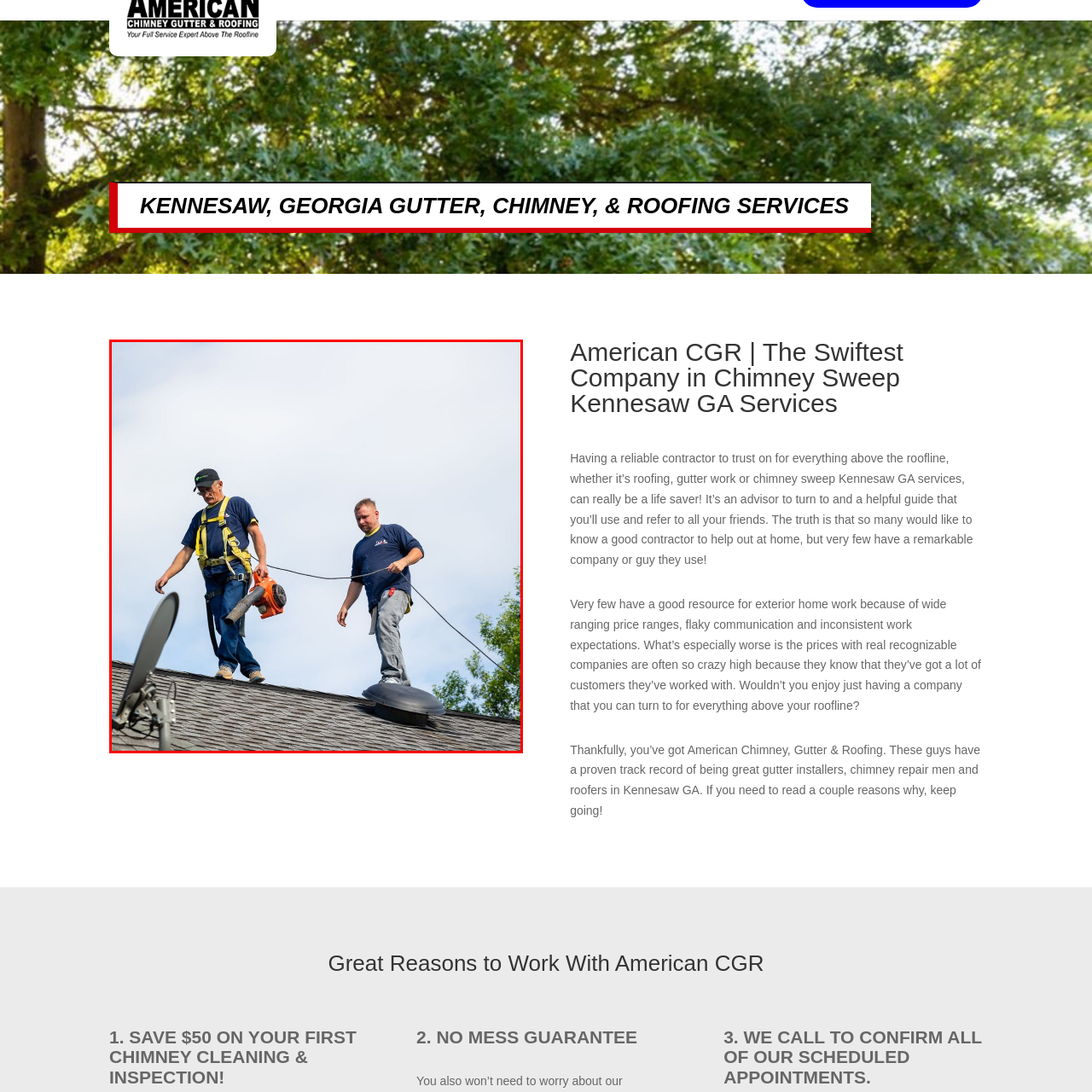Inspect the part framed by the grey rectangle, What is the weather like in the background? 
Reply with a single word or phrase.

sunny